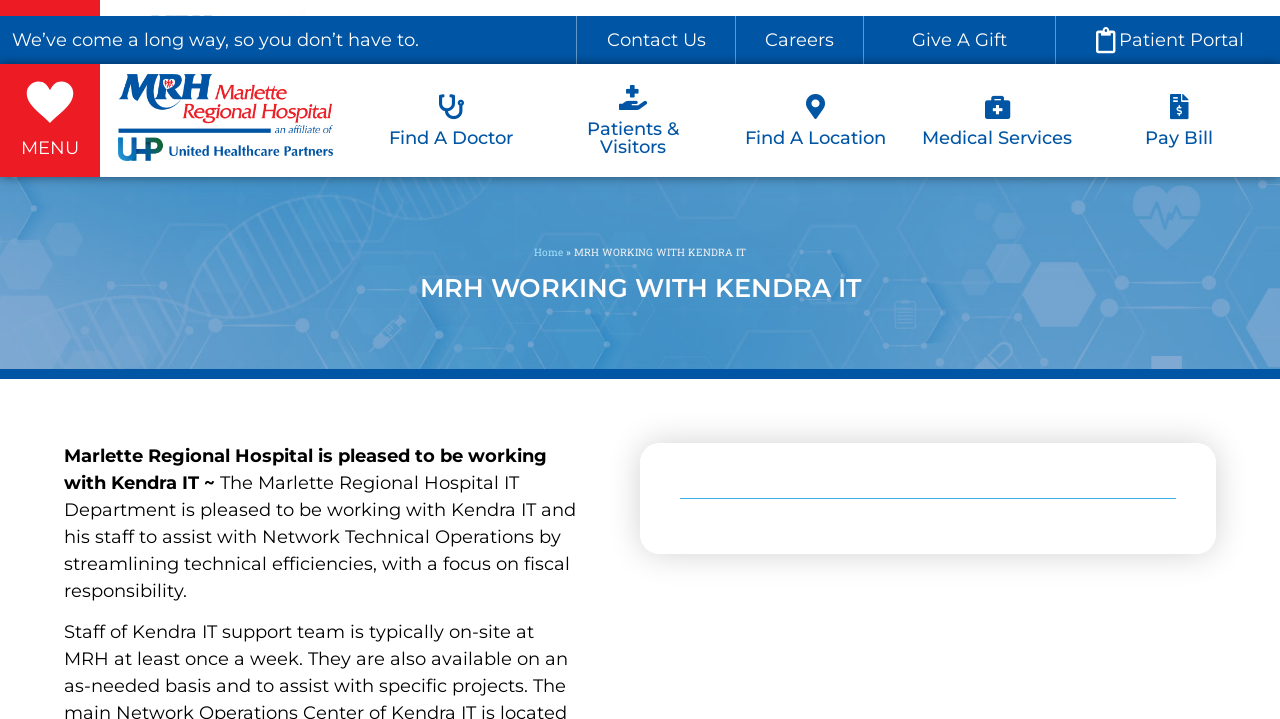Offer a meticulous description of the webpage's structure and content.

The webpage is about Marlette Regional Hospital's collaboration with Kendra IT. At the top left, there is a small image and a link. Next to it, there is a heading "MENU" with a corresponding link. On the top right, there is a logo image with a link. 

Below the logo, there are several headings and links, including "Find A Doctor", "Patients & Visitors", "Find A Location", "Medical Services", and "Pay Bill", which are likely navigation links to different sections of the website. 

In the middle of the page, there is a prominent heading "We’ve come a long way, so you don’t have to." Below it, there are several headings and links, including "Contact Us", "Careers", "Give A Gift", and "Patient Portal", which are likely important links for the hospital's services and resources.

On the right side of the page, there is a section with the same headings and links as the top navigation links. Below it, there is a link "Home" and a static text "»". Next to it, there is a static text "MRH WORKING WITH KENDRA IT" and a heading with the same text.

At the bottom of the page, there are two paragraphs of text. The first paragraph is a brief statement about the hospital's collaboration with Kendra IT. The second paragraph is a longer description of the collaboration, mentioning the hospital's IT department and the goals of the partnership.